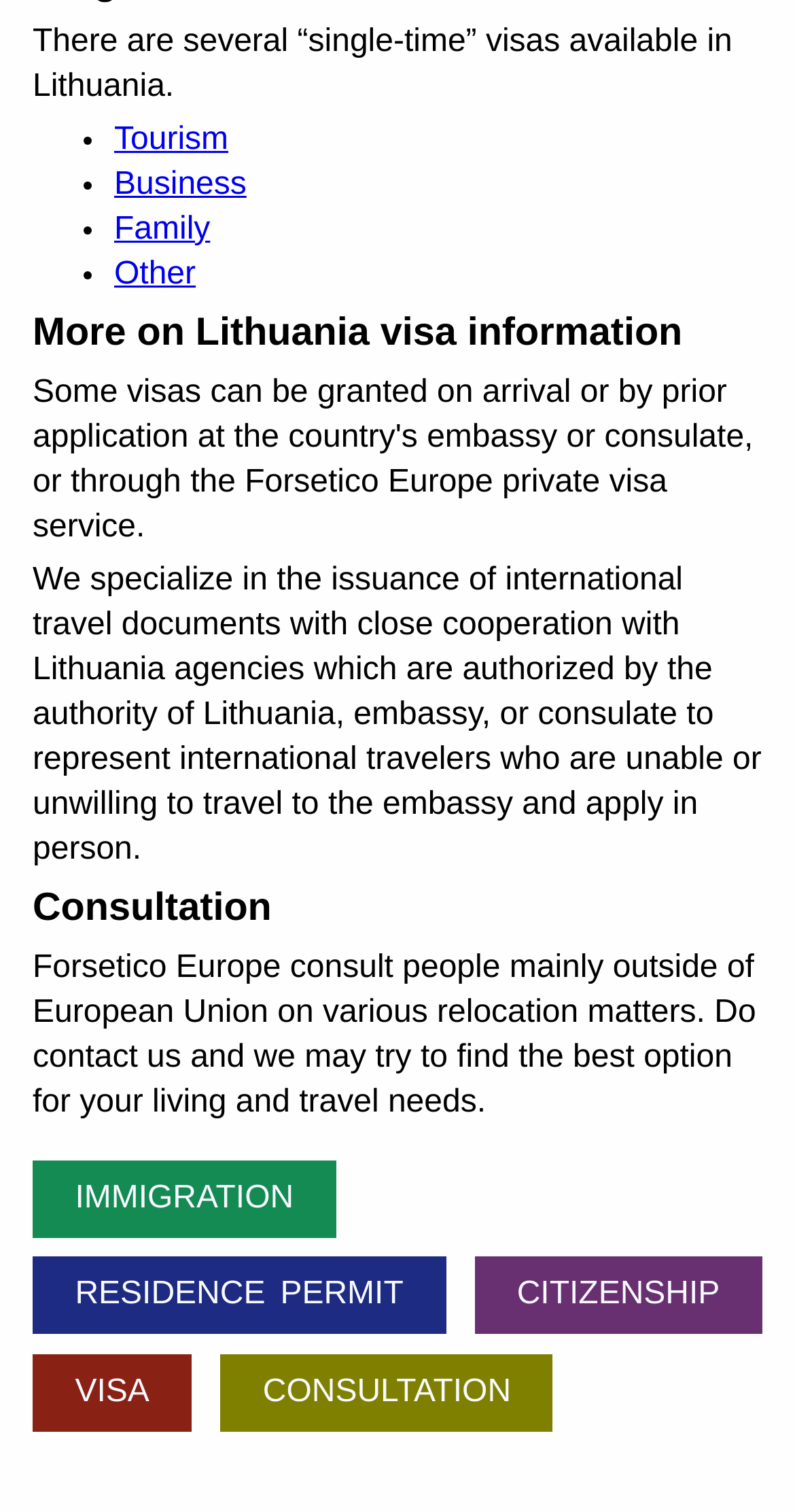Locate the bounding box coordinates of the clickable part needed for the task: "check September 2022".

None